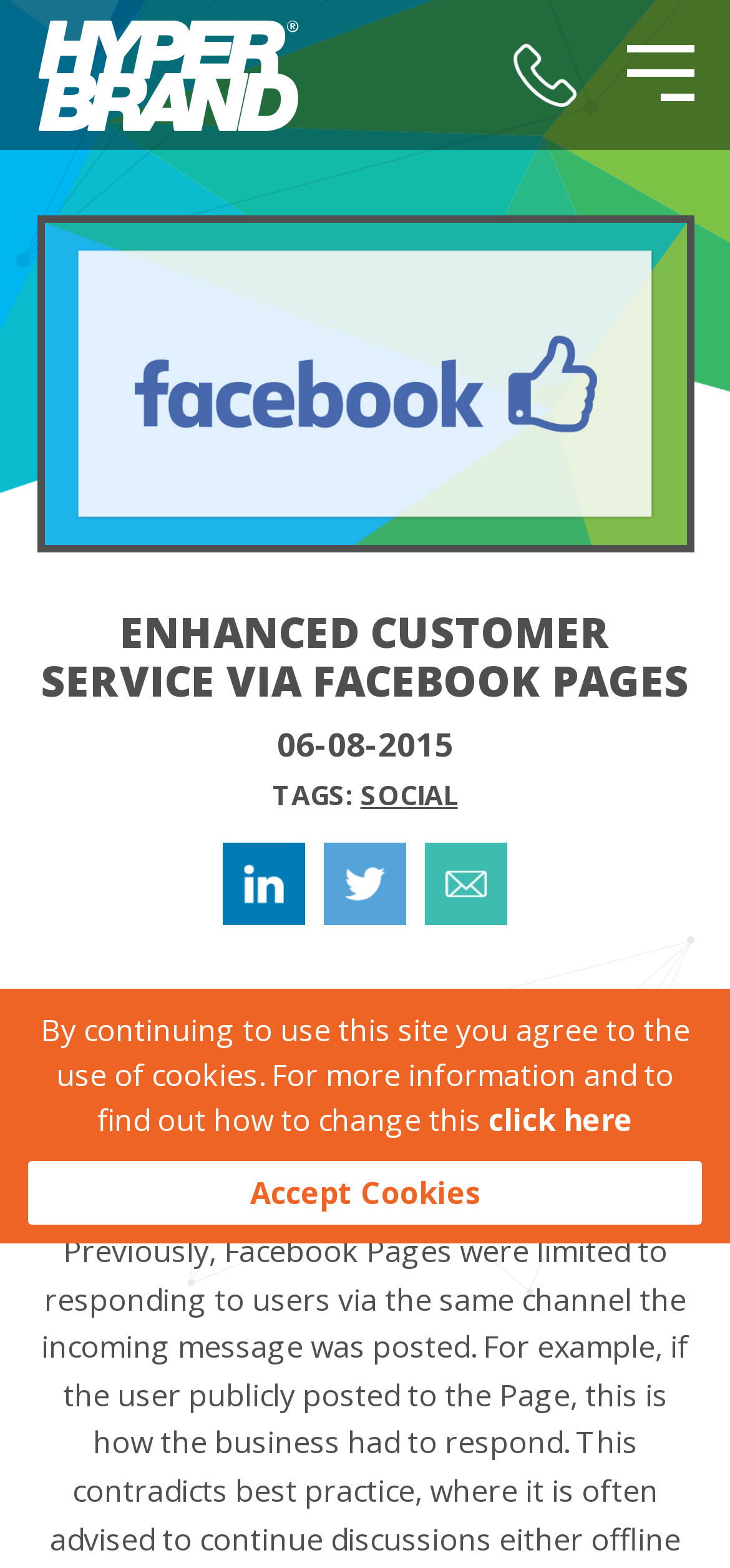Identify the bounding box coordinates for the UI element described as: "Share on LinkedIn".

[0.305, 0.537, 0.418, 0.589]